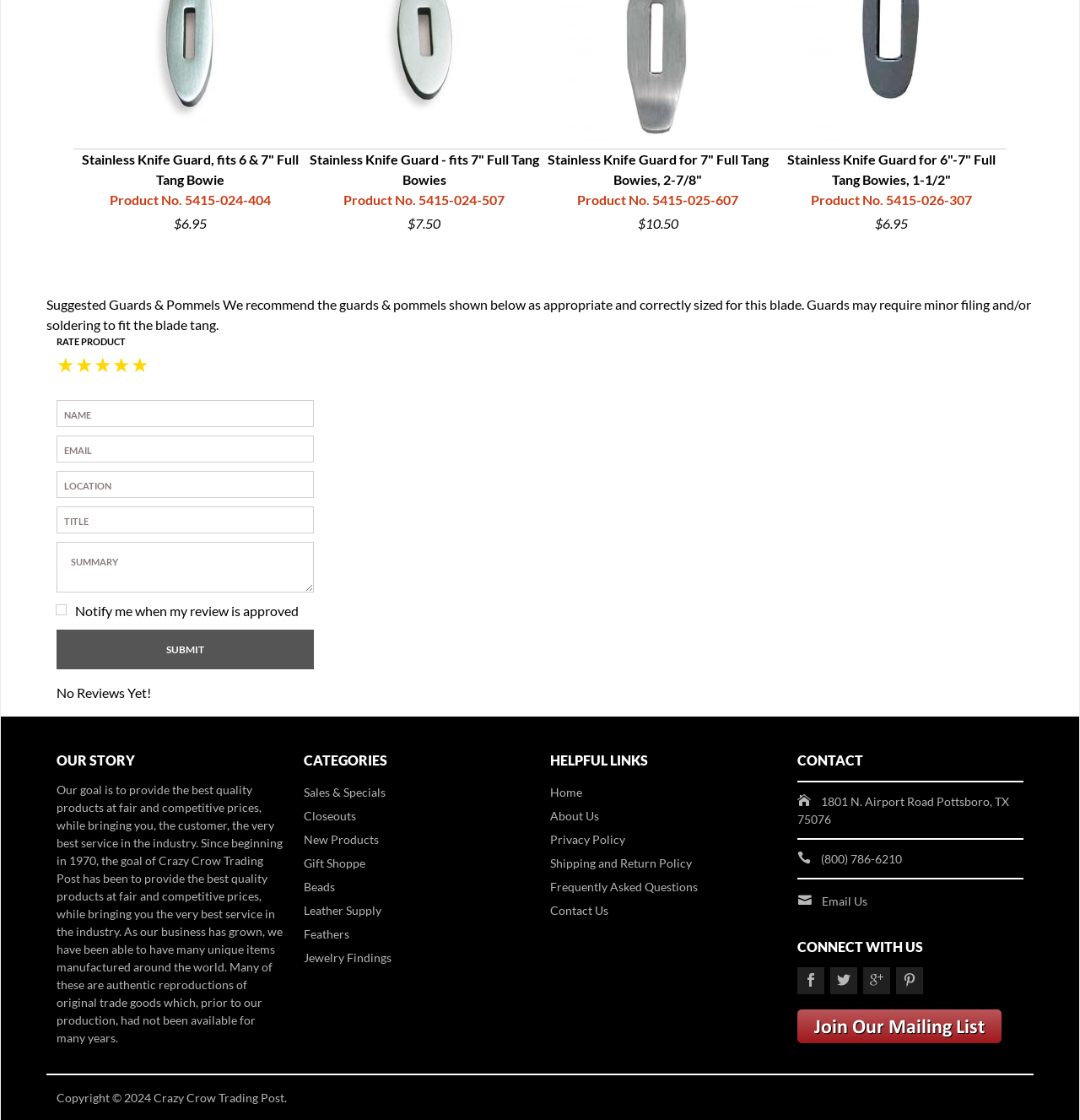Please find the bounding box coordinates of the element that needs to be clicked to perform the following instruction: "Submit review". The bounding box coordinates should be four float numbers between 0 and 1, represented as [left, top, right, bottom].

[0.052, 0.562, 0.291, 0.597]